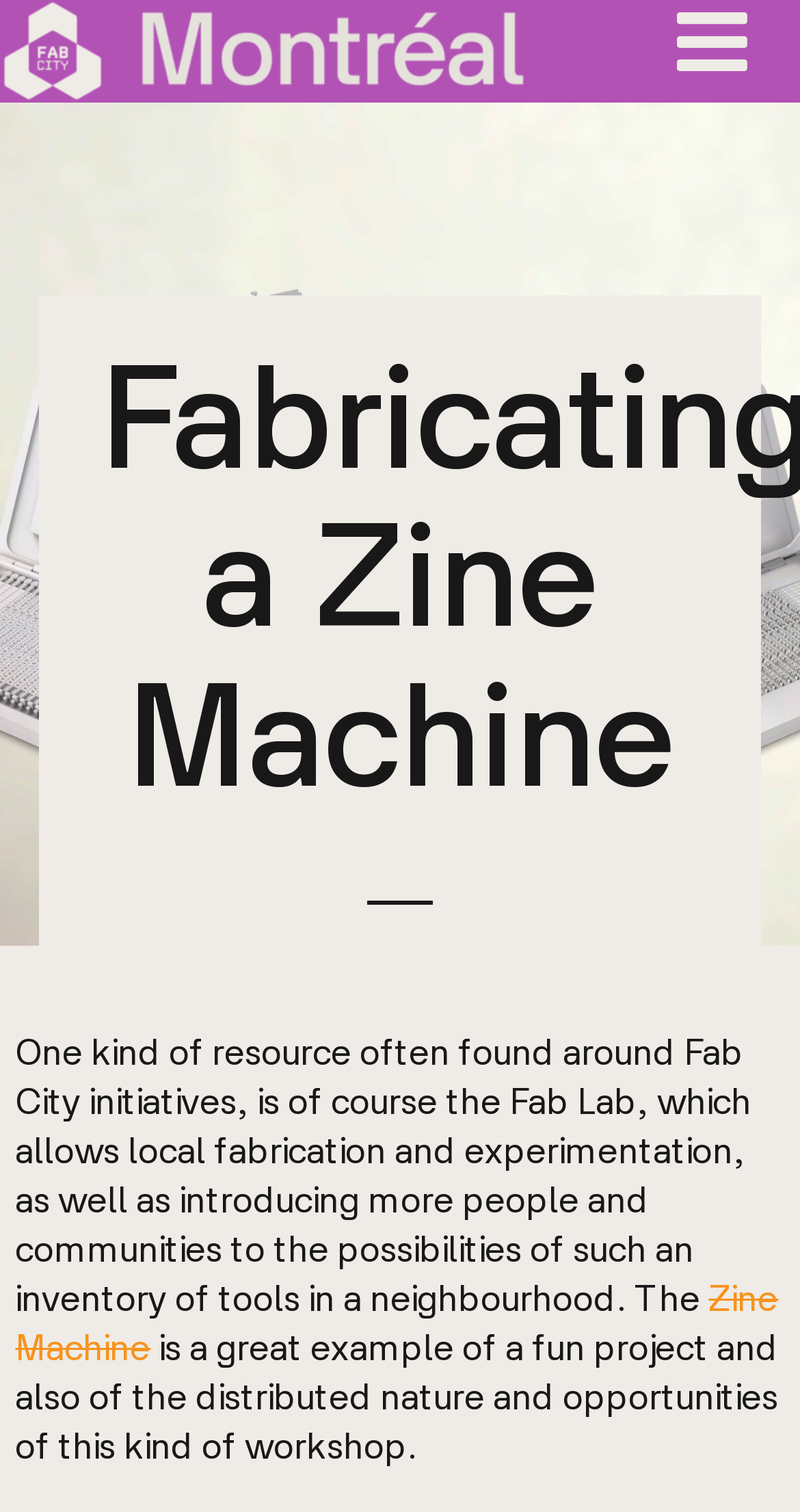Examine the screenshot and answer the question in as much detail as possible: What is the function of the 'Toggle mobile menu' button?

The link element with a bounding box of [0.846, 0.0, 0.949, 0.054] is labeled as 'Toggle mobile menu' and has an attribute 'expanded' set to False, indicating that it controls the mobile menu and can be used to expand it.